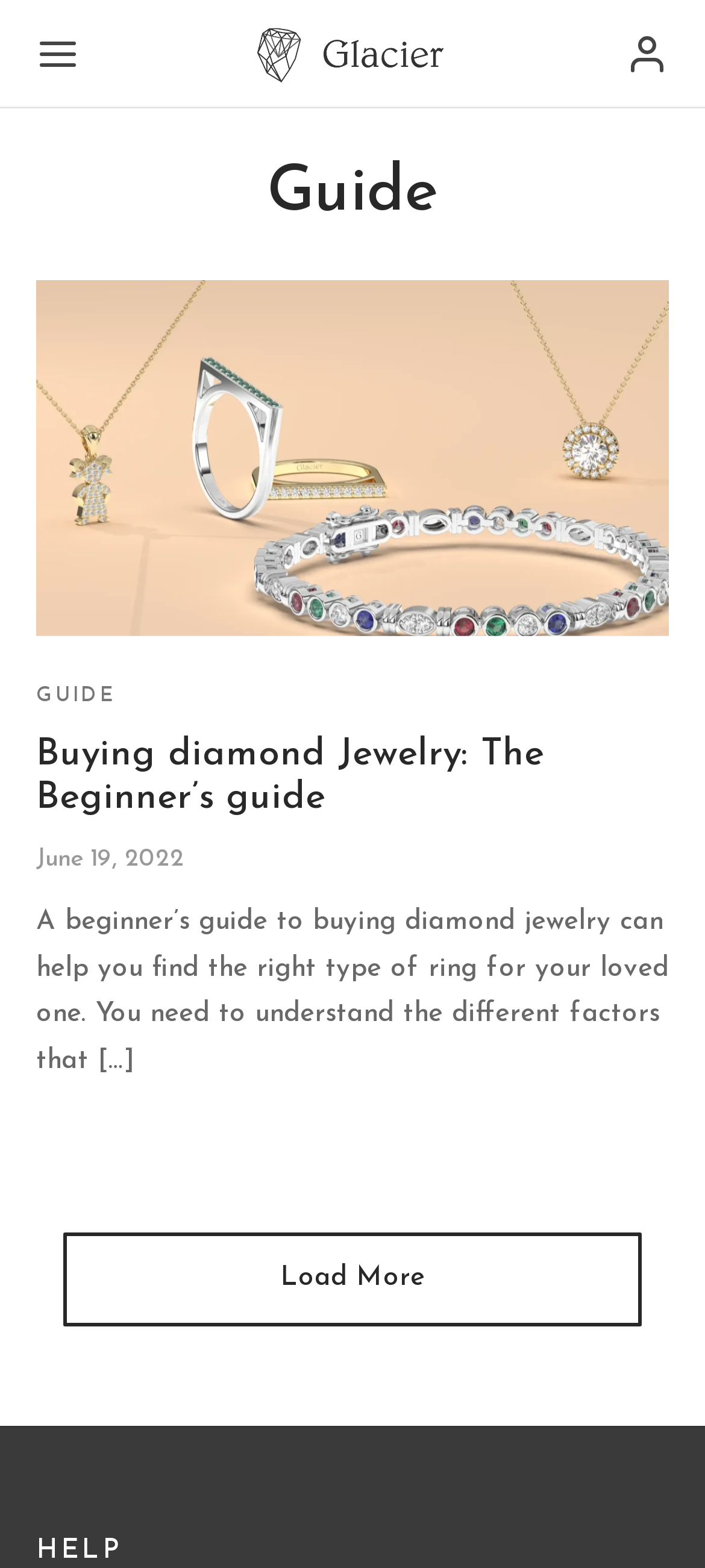What action can be performed at the bottom of the page?
Provide a one-word or short-phrase answer based on the image.

Load More